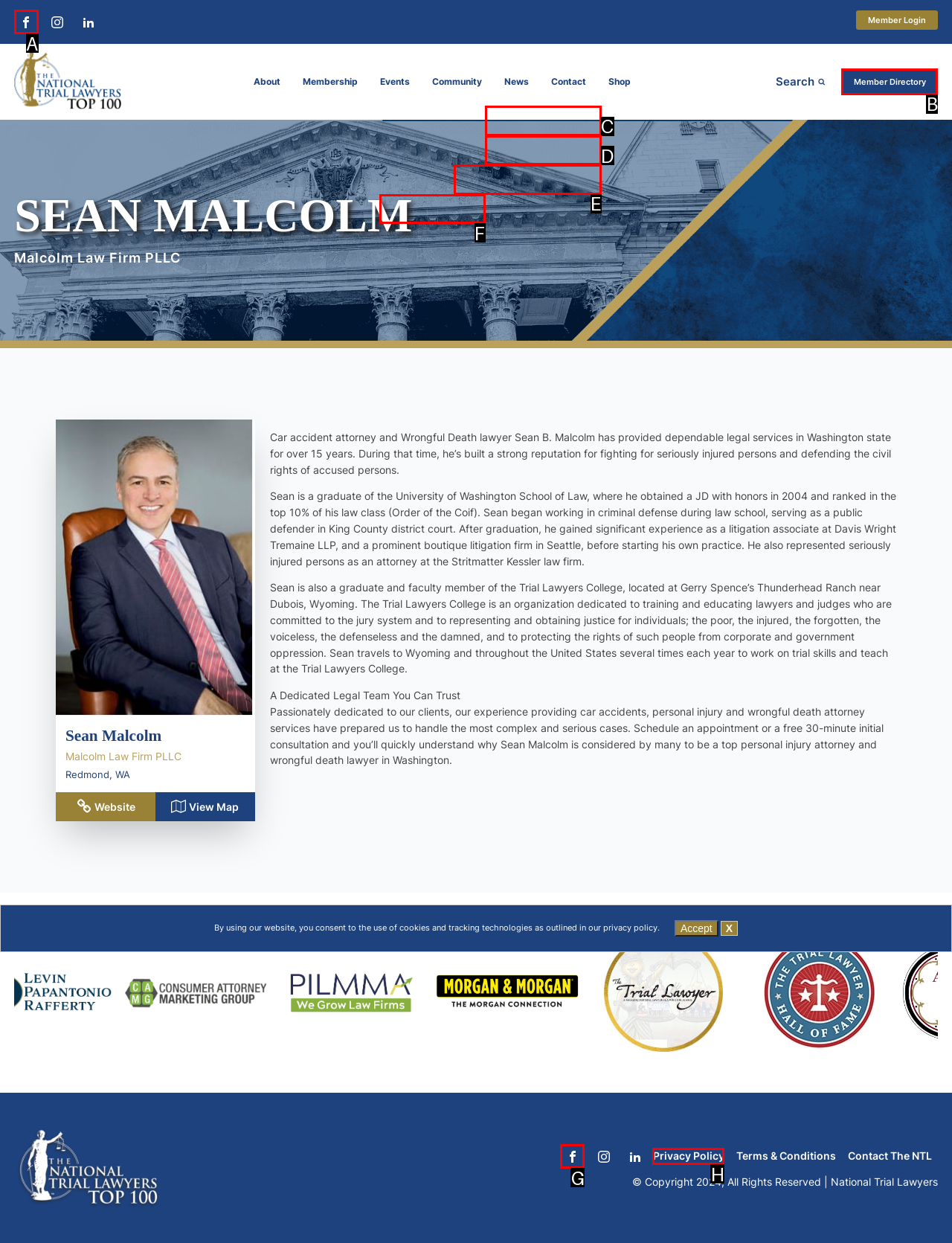Which HTML element matches the description: More Information the best? Answer directly with the letter of the chosen option.

C